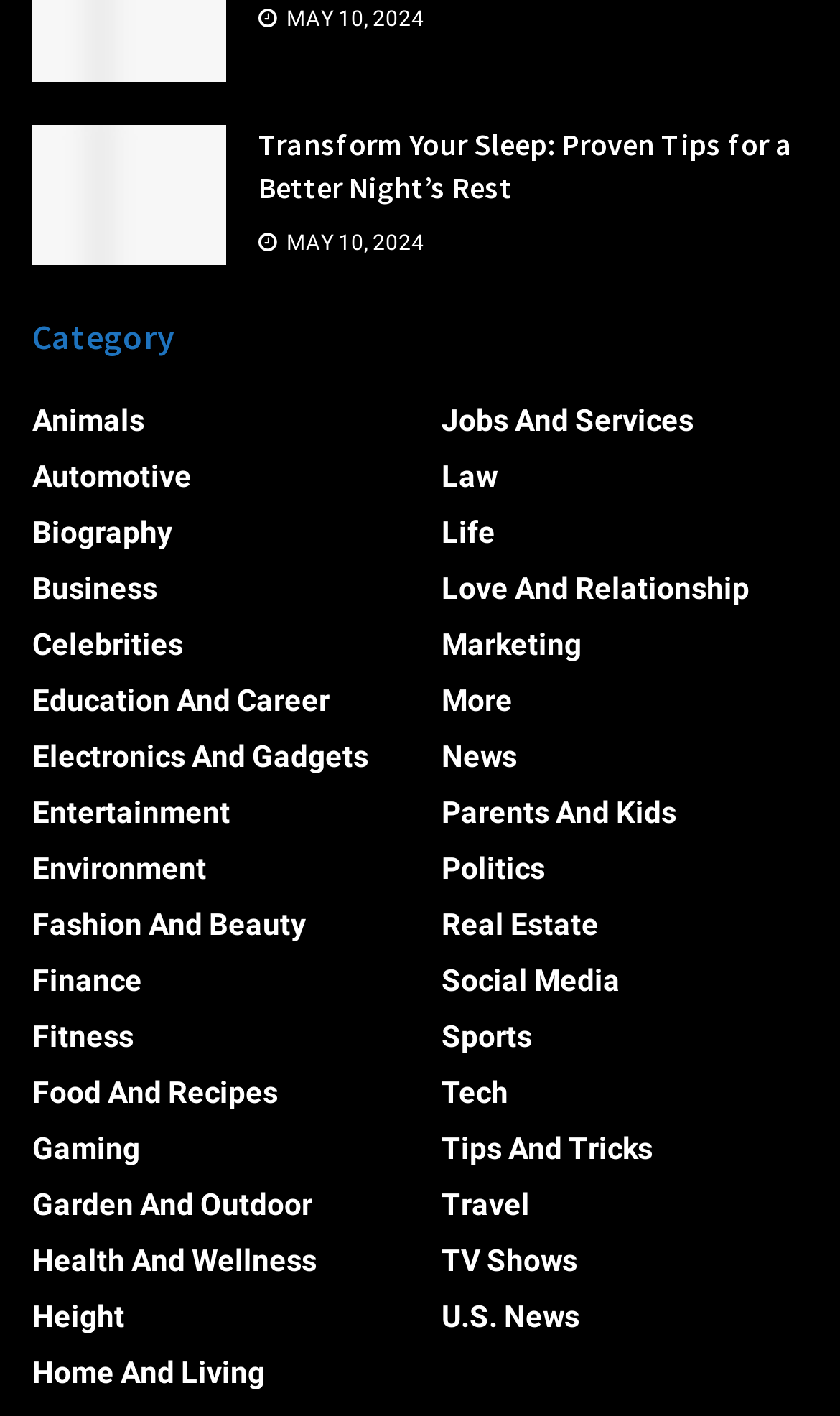Show me the bounding box coordinates of the clickable region to achieve the task as per the instruction: "Browse 'Health And Wellness' category".

[0.038, 0.878, 0.377, 0.902]